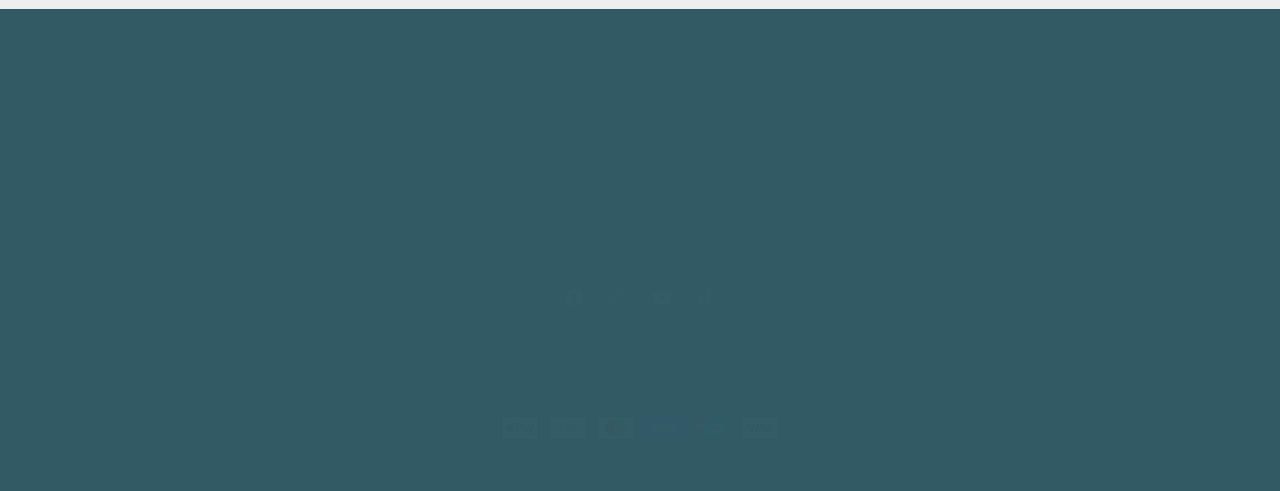Locate the bounding box coordinates of the area where you should click to accomplish the instruction: "View Refund policy".

[0.44, 0.928, 0.499, 0.966]